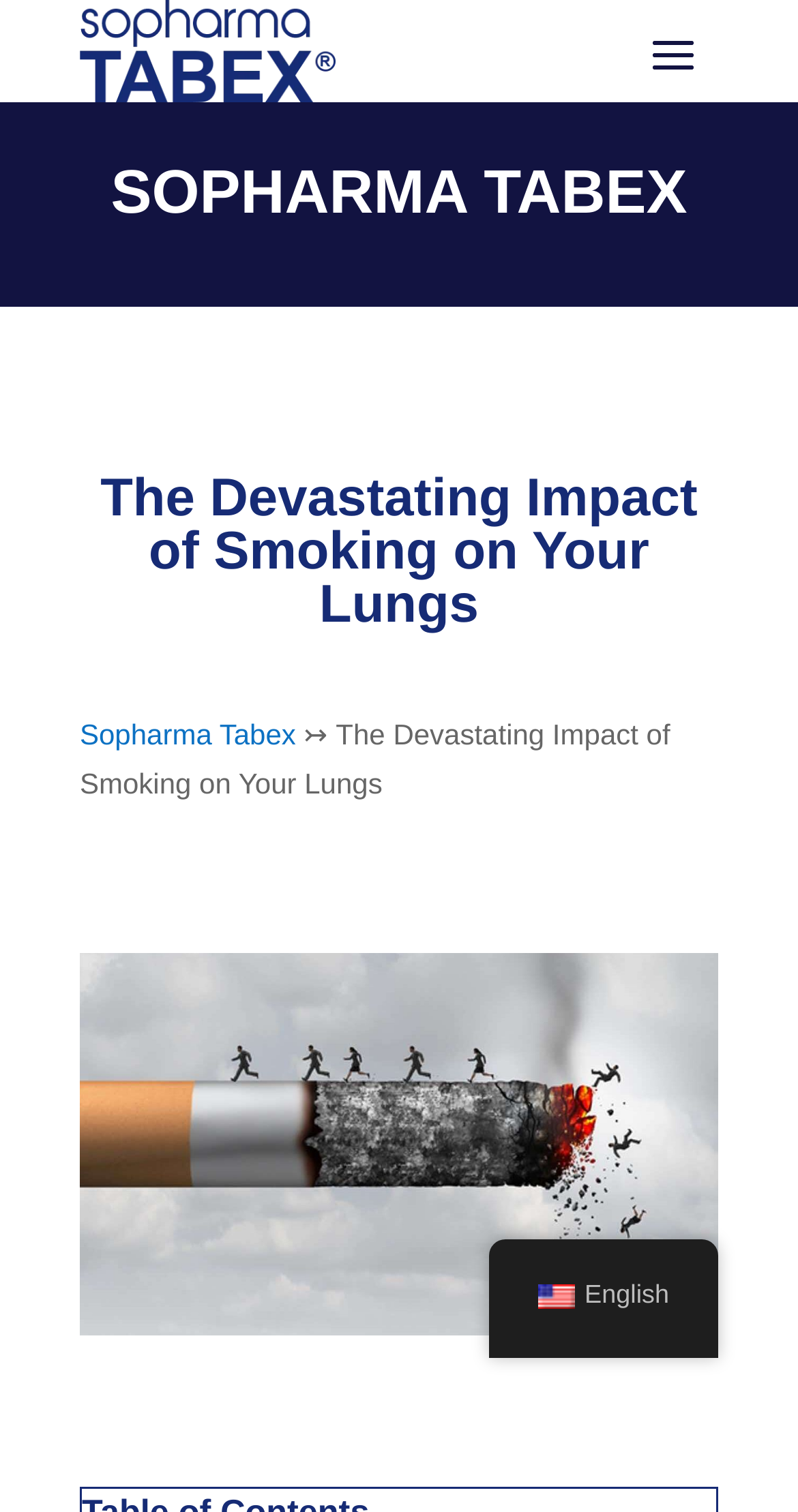Provide the bounding box coordinates of the HTML element described by the text: "English".

[0.612, 0.82, 0.9, 0.898]